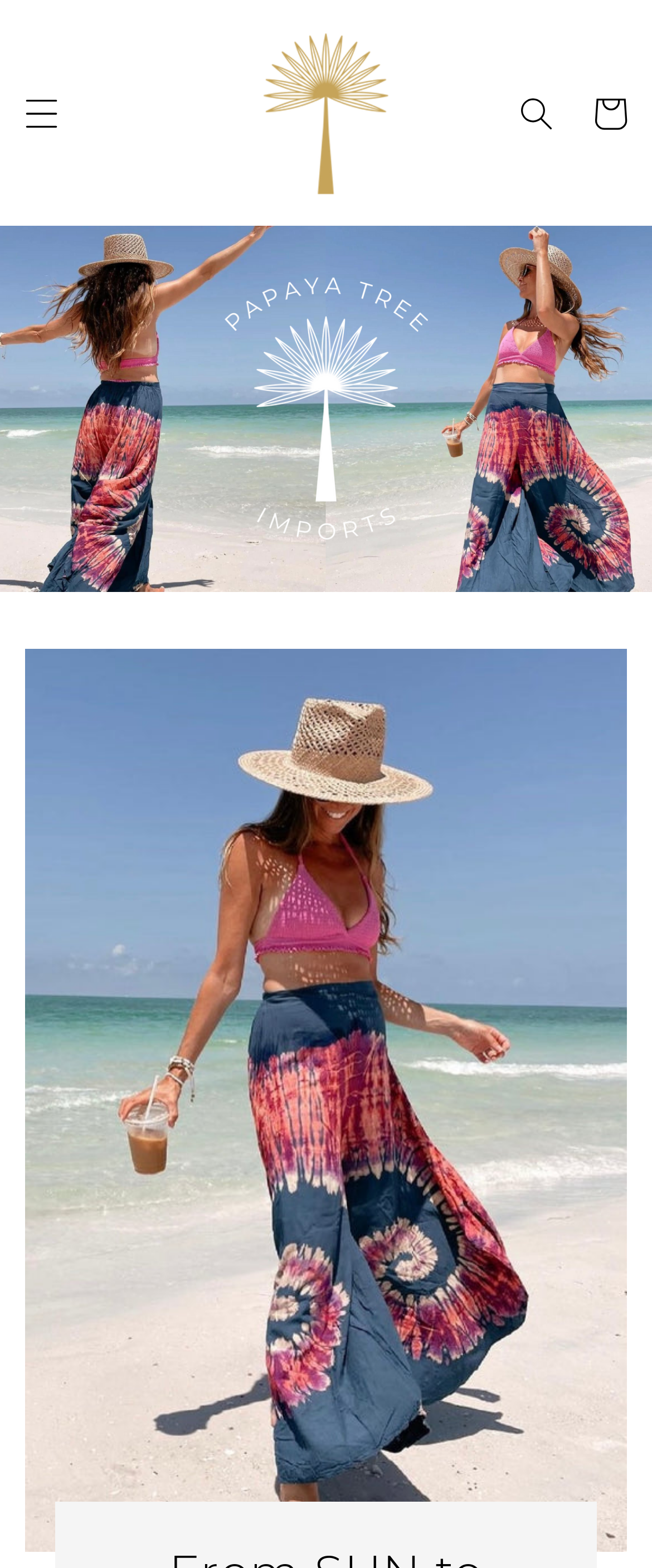Describe all the key features of the webpage in detail.

The webpage is titled "Papayatreeimports" and has a prominent heading with the same name, located at the top center of the page. Below the heading, there is a logo image of "Papayatreeimports" slightly to the right of the center.

On the top left, there is a "Menu" button that, when expanded, controls a menu drawer. On the top right, there is a "Search" button that, when clicked, opens a dialog box. Next to the "Search" button, there is a "Cart" link.

The main content of the page is a carousel region that spans the entire width of the page, located below the top navigation elements. The carousel has a single slide, which contains some text that is being dynamically updated.